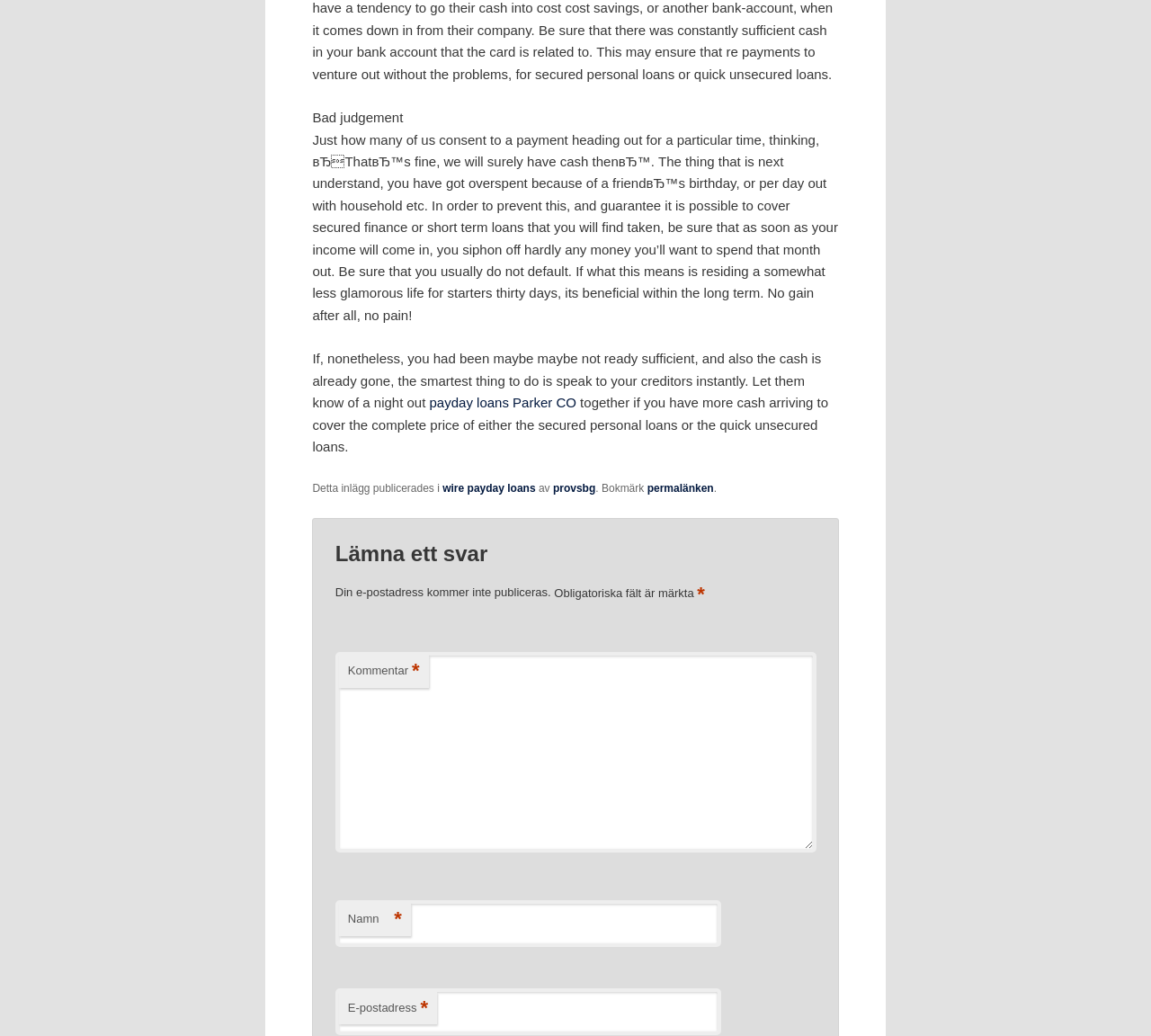Please give a concise answer to this question using a single word or phrase: 
What should one do if they have overspent?

Siphon off money